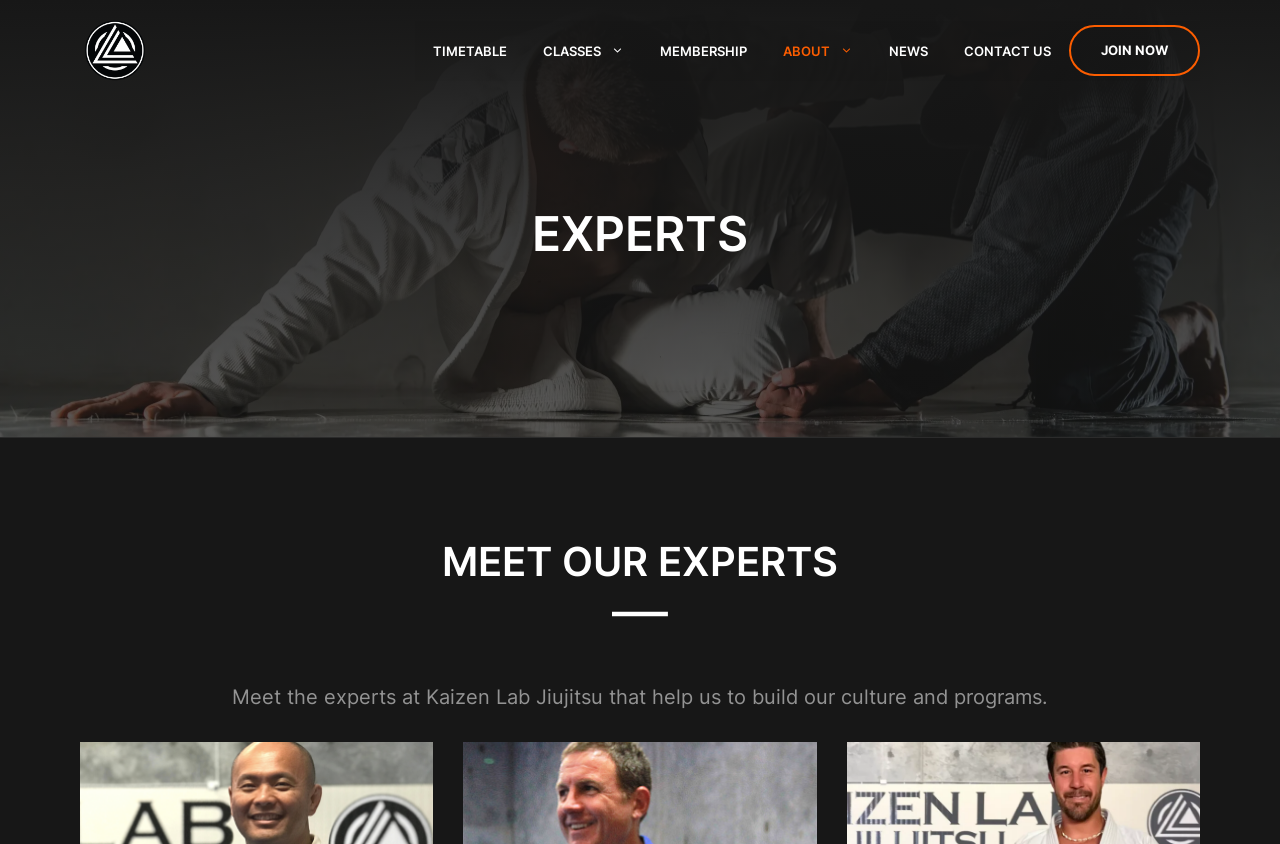How many navigation links are there?
Please provide a detailed and thorough answer to the question.

The navigation links can be found in the primary navigation section, which includes links to 'TIMETABLE', 'CLASSES', 'MEMBERSHIP', 'ABOUT', 'NEWS', 'CONTACT US', and 'JOIN NOW'. There are 7 links in total.